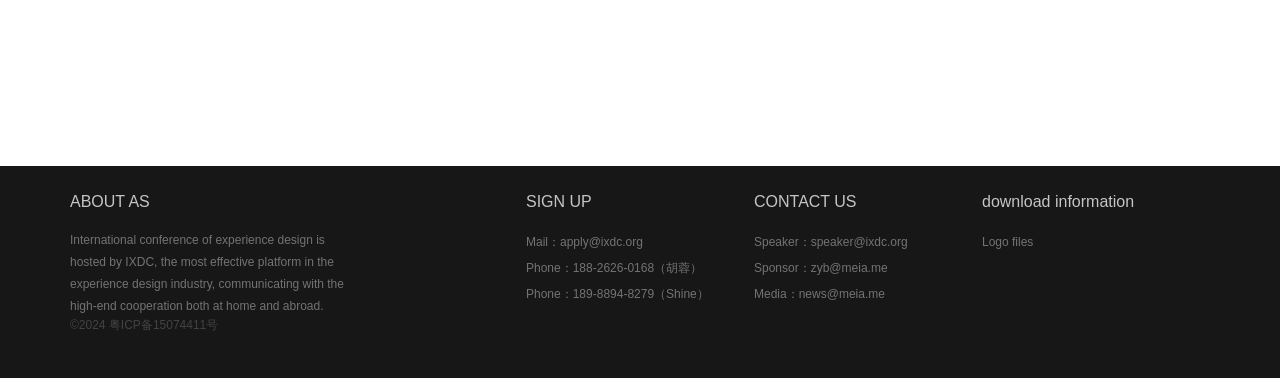Identify the bounding box coordinates for the UI element described as: "©2024 粤ICP备15074411号".

[0.055, 0.84, 0.171, 0.877]